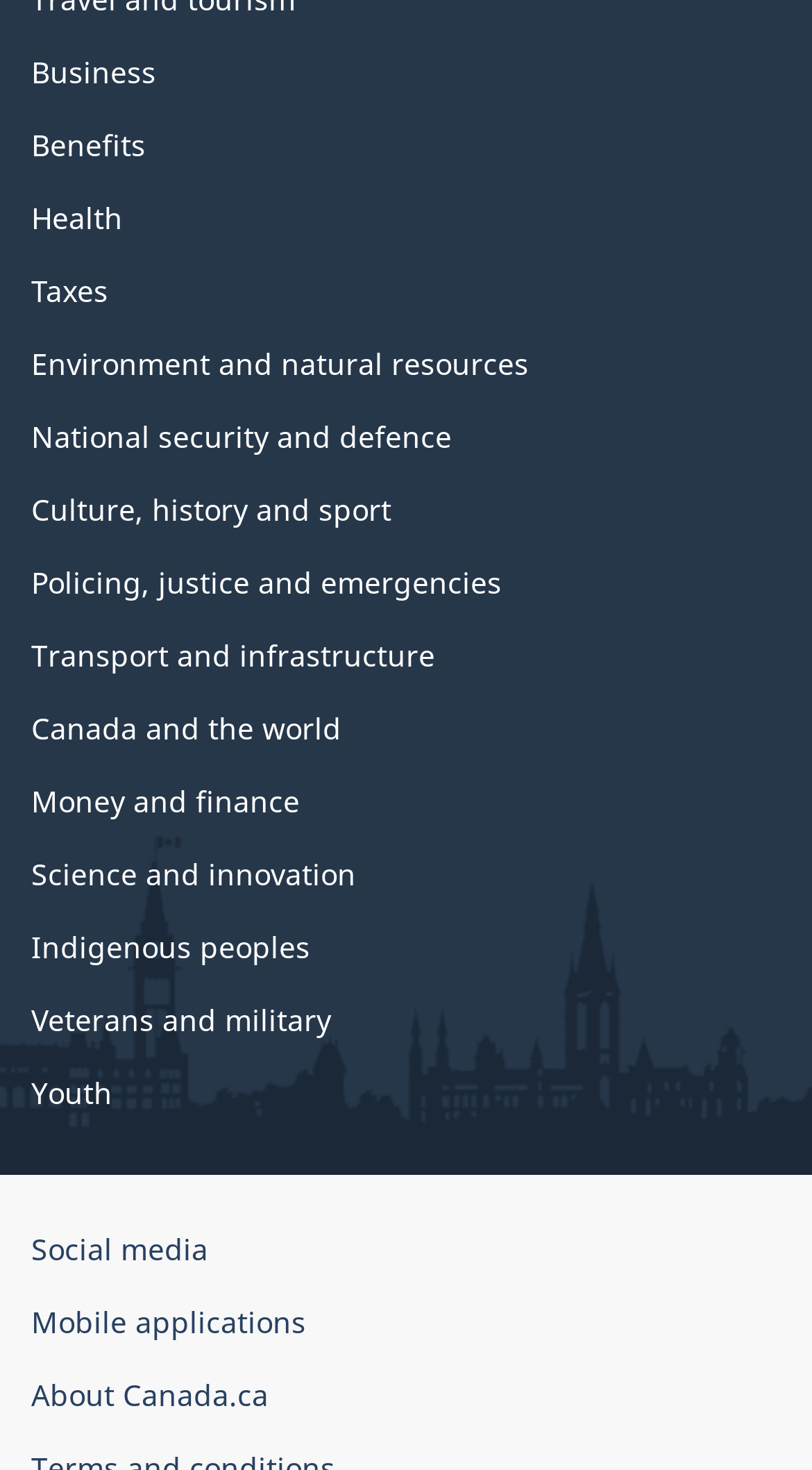Please identify the bounding box coordinates of the element on the webpage that should be clicked to follow this instruction: "Click on Business". The bounding box coordinates should be given as four float numbers between 0 and 1, formatted as [left, top, right, bottom].

[0.038, 0.036, 0.192, 0.063]